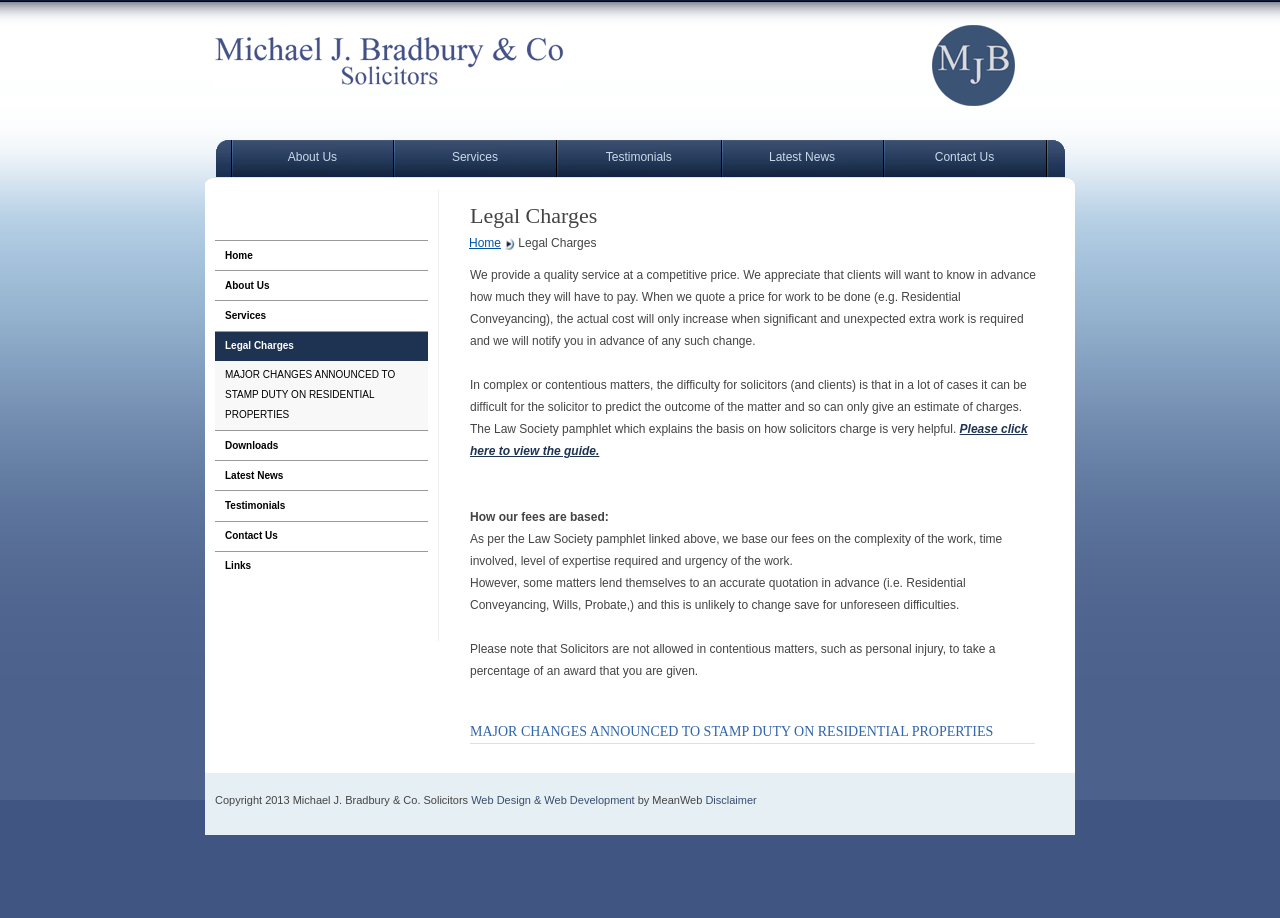Offer a detailed account of what is visible on the webpage.

This webpage is about Michael Bradbury Solicitors, a law firm based in Galway. At the top, there are two logos, one for "Michael Bradbury Solicitor Galway" and another for "Michael Bradbury Solicitors Galway", both with links to their respective pages. 

Below the logos, there is a navigation menu with five tabs: "About Us", "Services", "Testimonials", "Latest News", and "Contact Us". Each tab has a link to its corresponding page.

On the left side of the page, there is a vertical menu with links to various pages, including "Home", "About Us", "Services", "Legal Charges", "Downloads", "Latest News", "Testimonials", "Contact Us", and "Links".

The main content of the page is about legal charges. There is a heading "Legal Charges" followed by a paragraph explaining that the firm provides a quality service at a competitive price and appreciates clients wanting to know the cost in advance. The paragraph also mentions that the actual cost will only increase when significant and unexpected extra work is required, and the firm will notify clients in advance of any such change.

Below this paragraph, there are two more paragraphs explaining how solicitors charge, citing the Law Society pamphlet, which can be viewed by clicking a link. The paragraphs also explain how the firm bases its fees on the complexity of the work, time involved, level of expertise required, and urgency of the work.

Further down, there is a heading "MAJOR CHANGES ANNOUNCED TO STAMP DUTY ON RESIDENTIAL PROPERTIES" followed by a link to the corresponding page.

At the bottom of the page, there is a copyright notice and a disclaimer, along with links to the web design and development company, MeanWeb, and a disclaimer page.